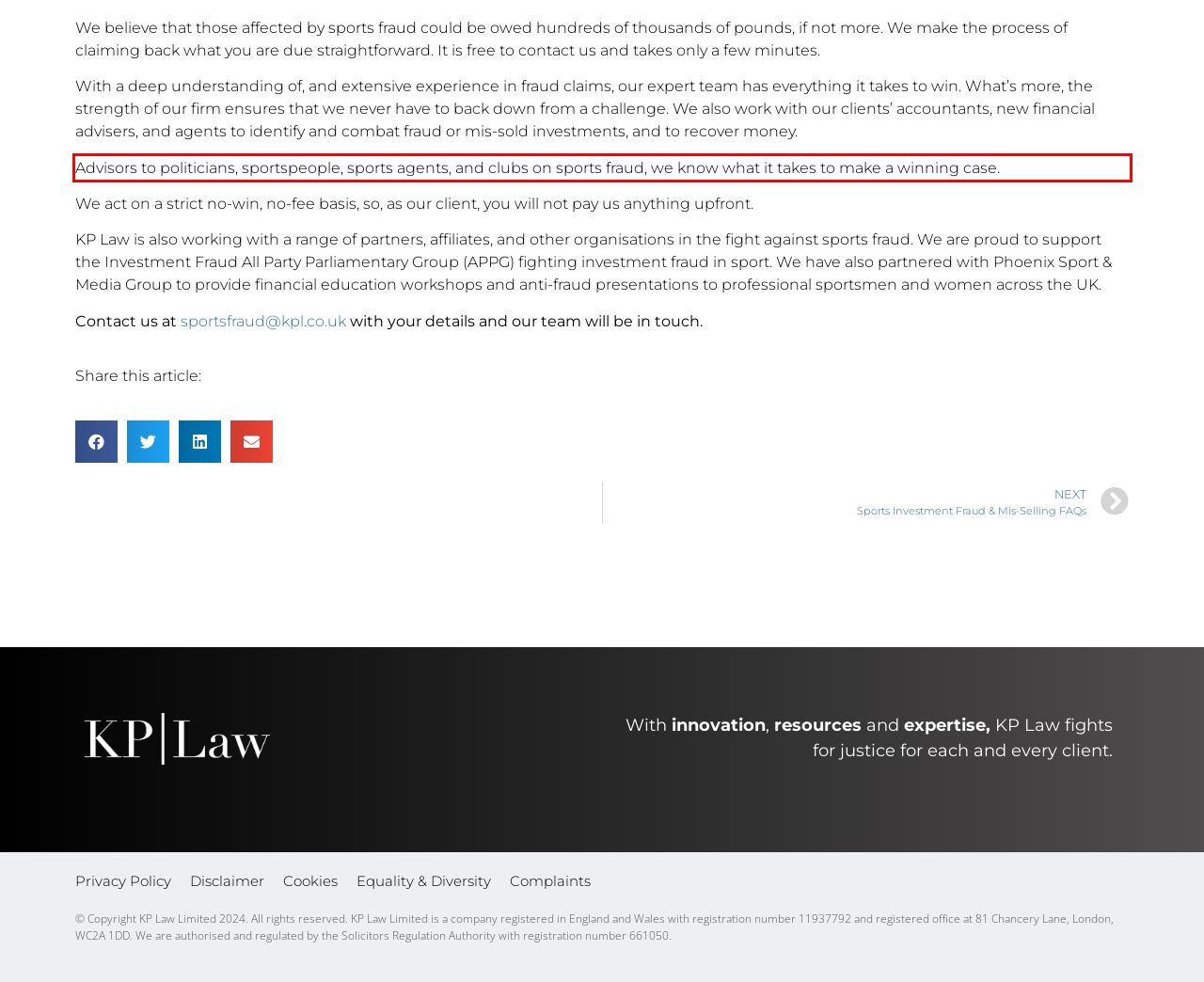Your task is to recognize and extract the text content from the UI element enclosed in the red bounding box on the webpage screenshot.

Advisors to politicians, sportspeople, sports agents, and clubs on sports fraud, we know what it takes to make a winning case.